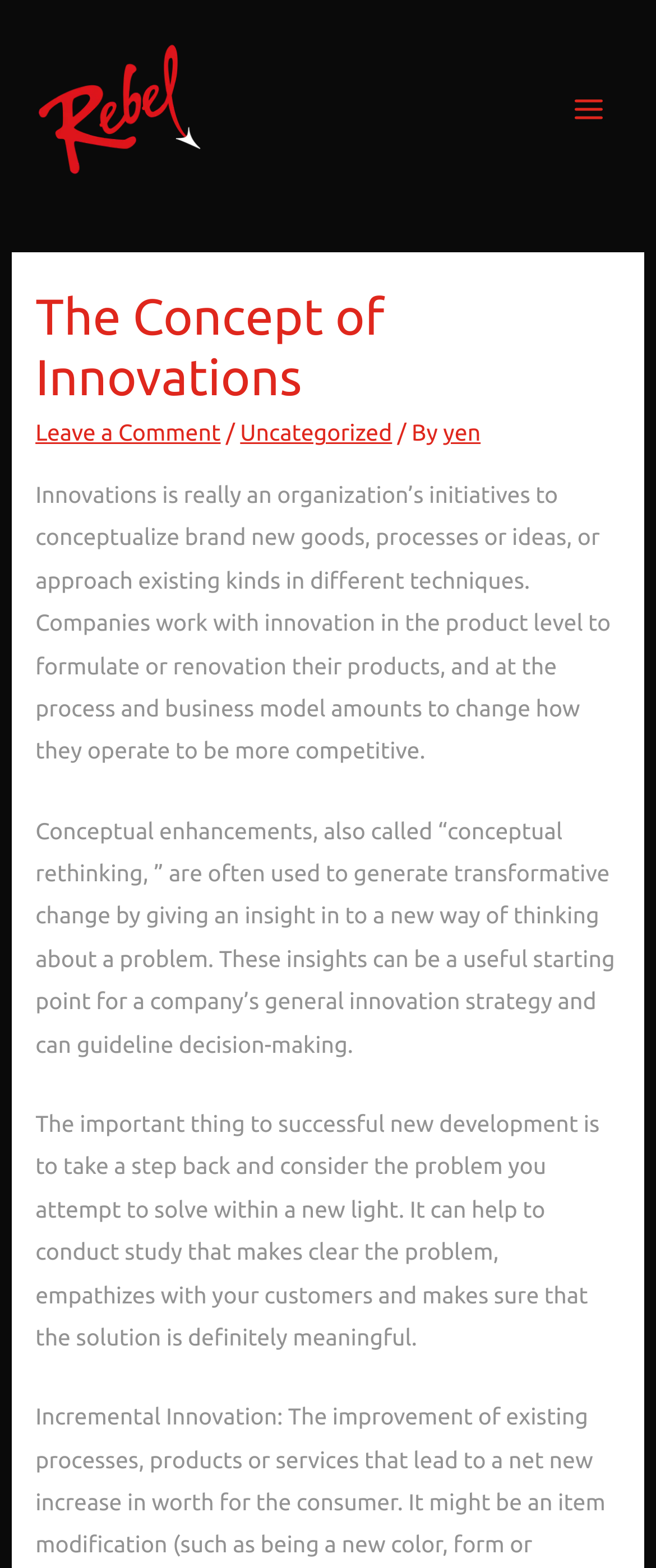Determine the bounding box coordinates (top-left x, top-left y, bottom-right x, bottom-right y) of the UI element described in the following text: Leave a Comment

[0.054, 0.267, 0.336, 0.285]